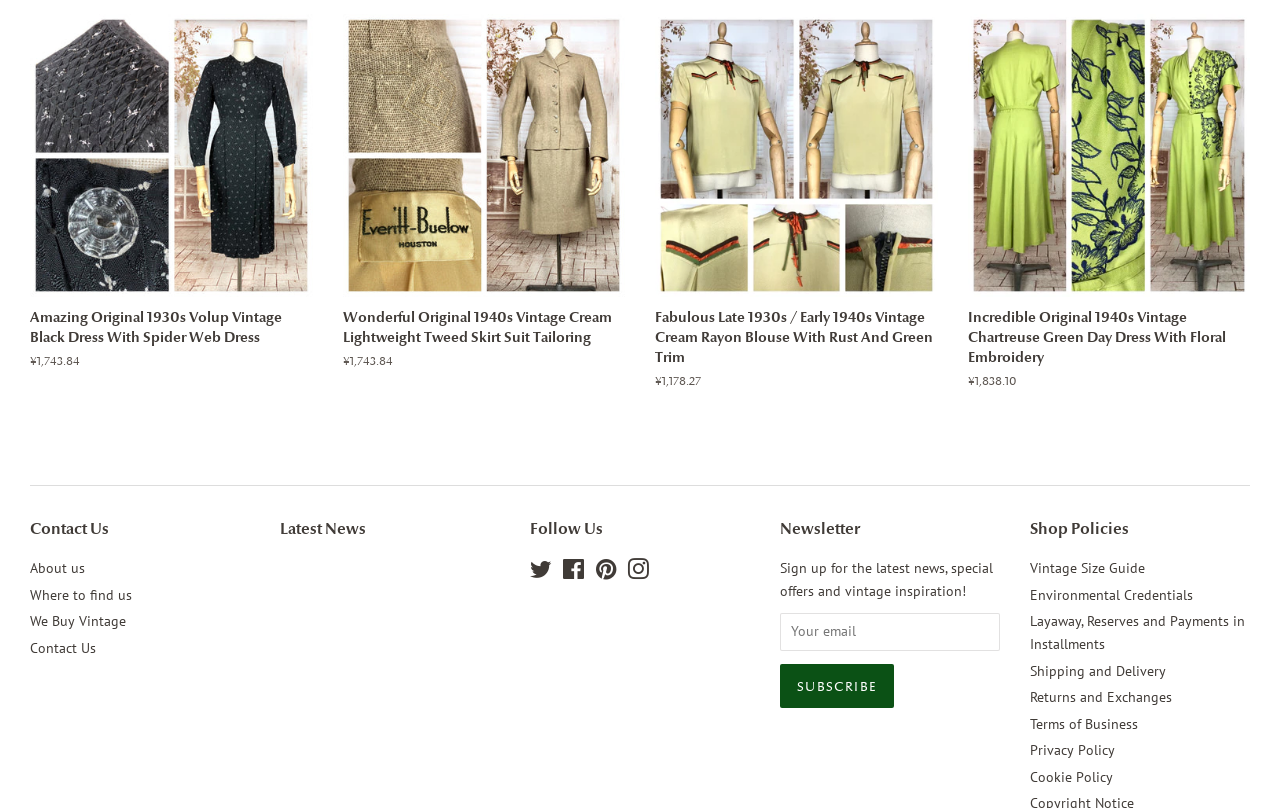Find the bounding box coordinates of the area that needs to be clicked in order to achieve the following instruction: "Go to Home". The coordinates should be specified as four float numbers between 0 and 1, i.e., [left, top, right, bottom].

None